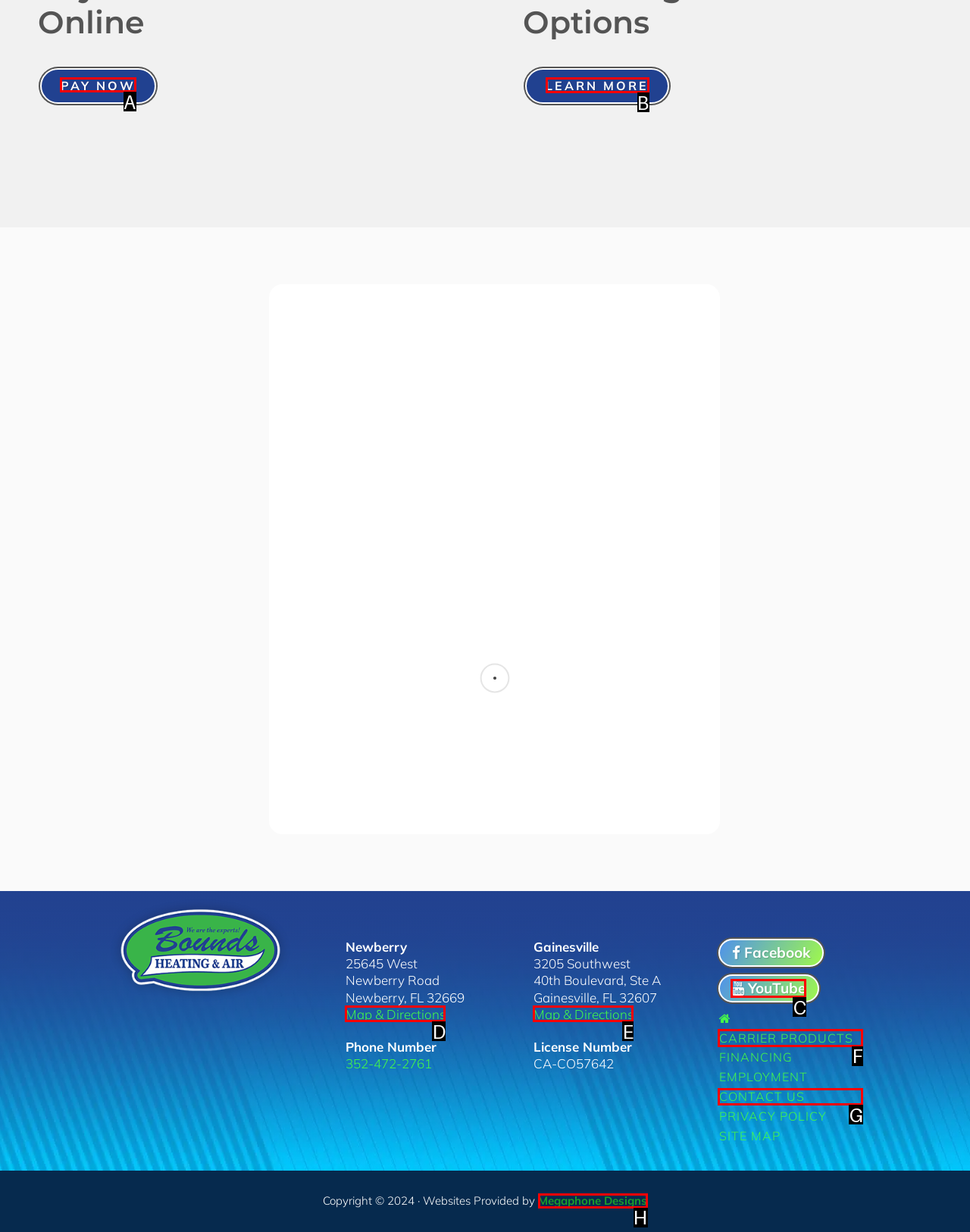Tell me the letter of the UI element to click in order to accomplish the following task: Click on PAY NOW
Answer with the letter of the chosen option from the given choices directly.

A